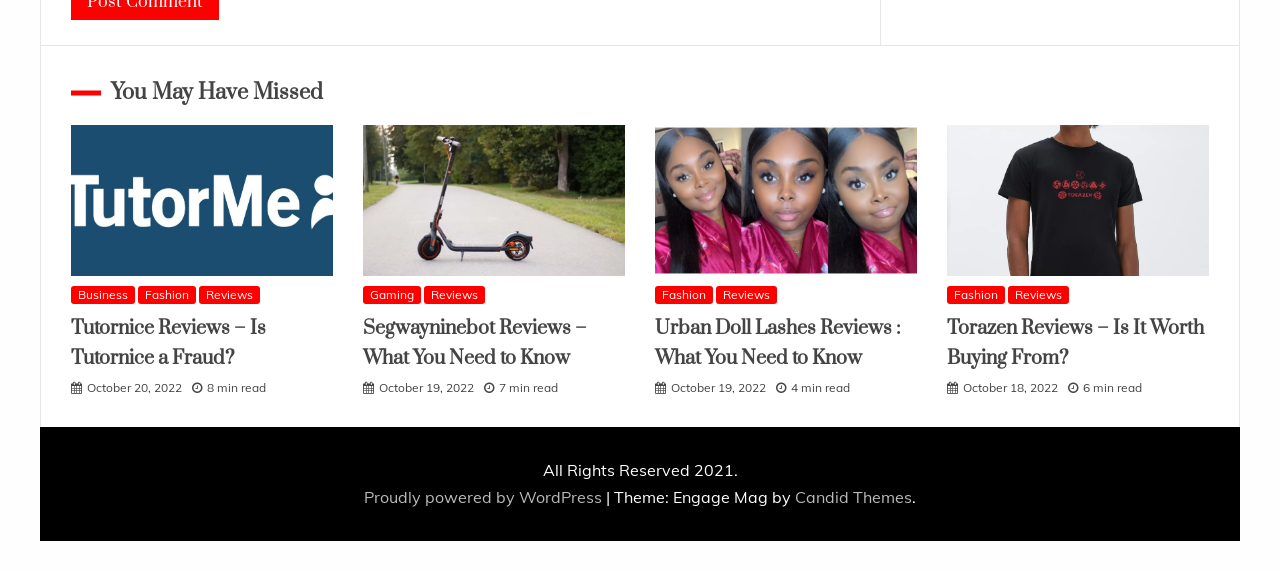What is the date of the 'Torazen Reviews' article?
Please provide a comprehensive answer to the question based on the webpage screenshot.

The date of the 'Torazen Reviews' article can be found next to the link 'Torazen Reviews' with a bounding box of [0.74, 0.219, 0.945, 0.483]. The link 'October 18, 2022' with a bounding box of [0.752, 0.665, 0.827, 0.691] indicates that the article was published on October 18, 2022.